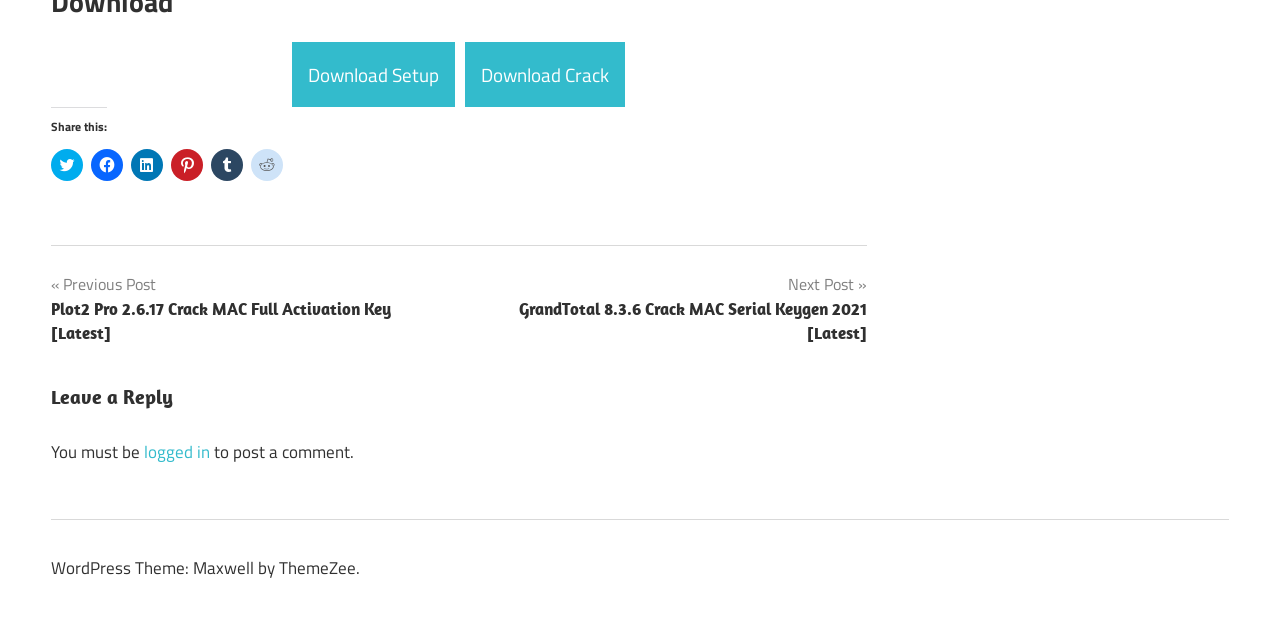Determine the bounding box coordinates of the clickable element to achieve the following action: 'Contact us'. Provide the coordinates as four float values between 0 and 1, formatted as [left, top, right, bottom].

None